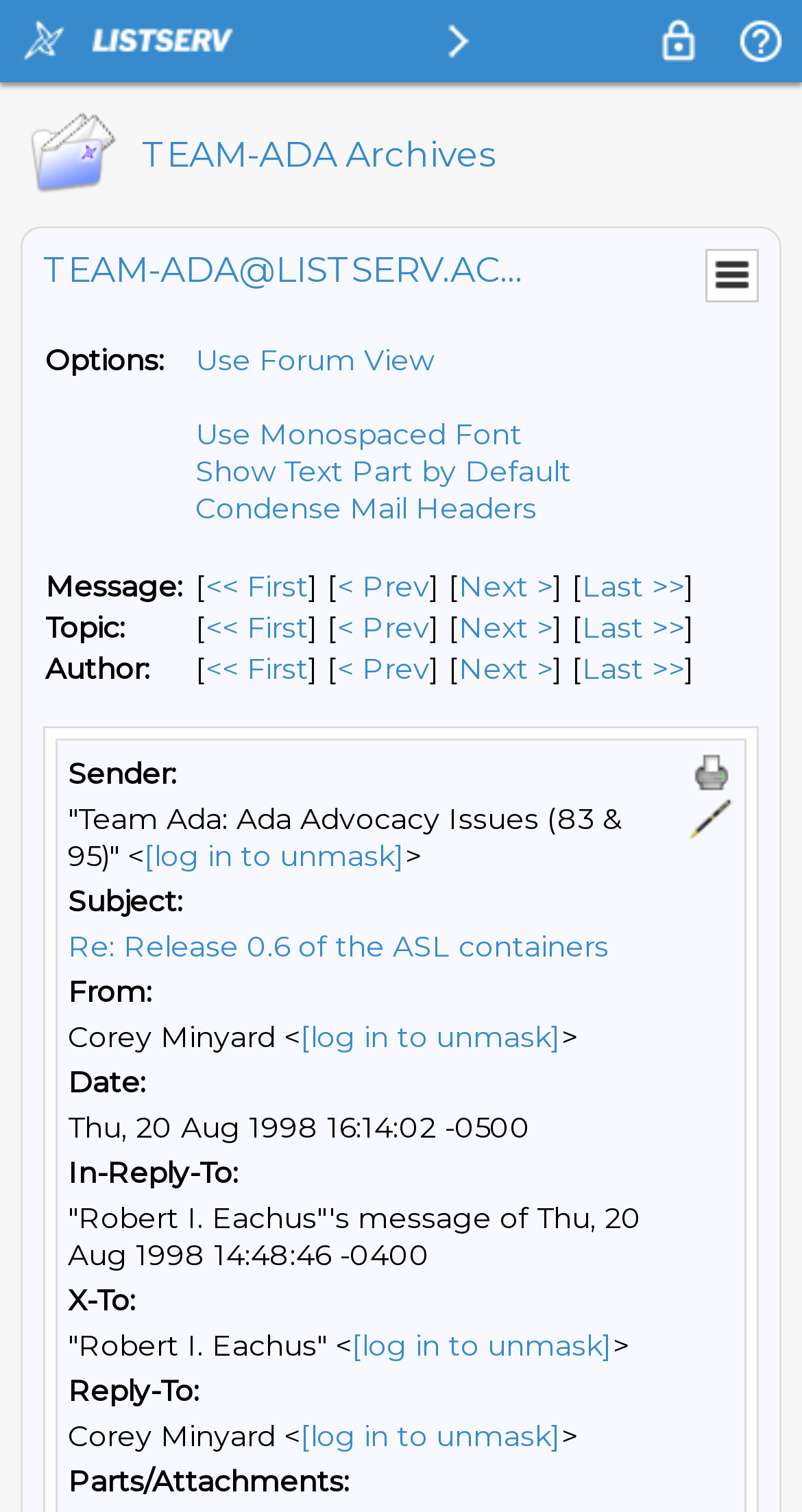Identify the bounding box coordinates of the section to be clicked to complete the task described by the following instruction: "Print the current page". The coordinates should be four float numbers between 0 and 1, formatted as [left, top, right, bottom].

[0.859, 0.497, 0.915, 0.527]